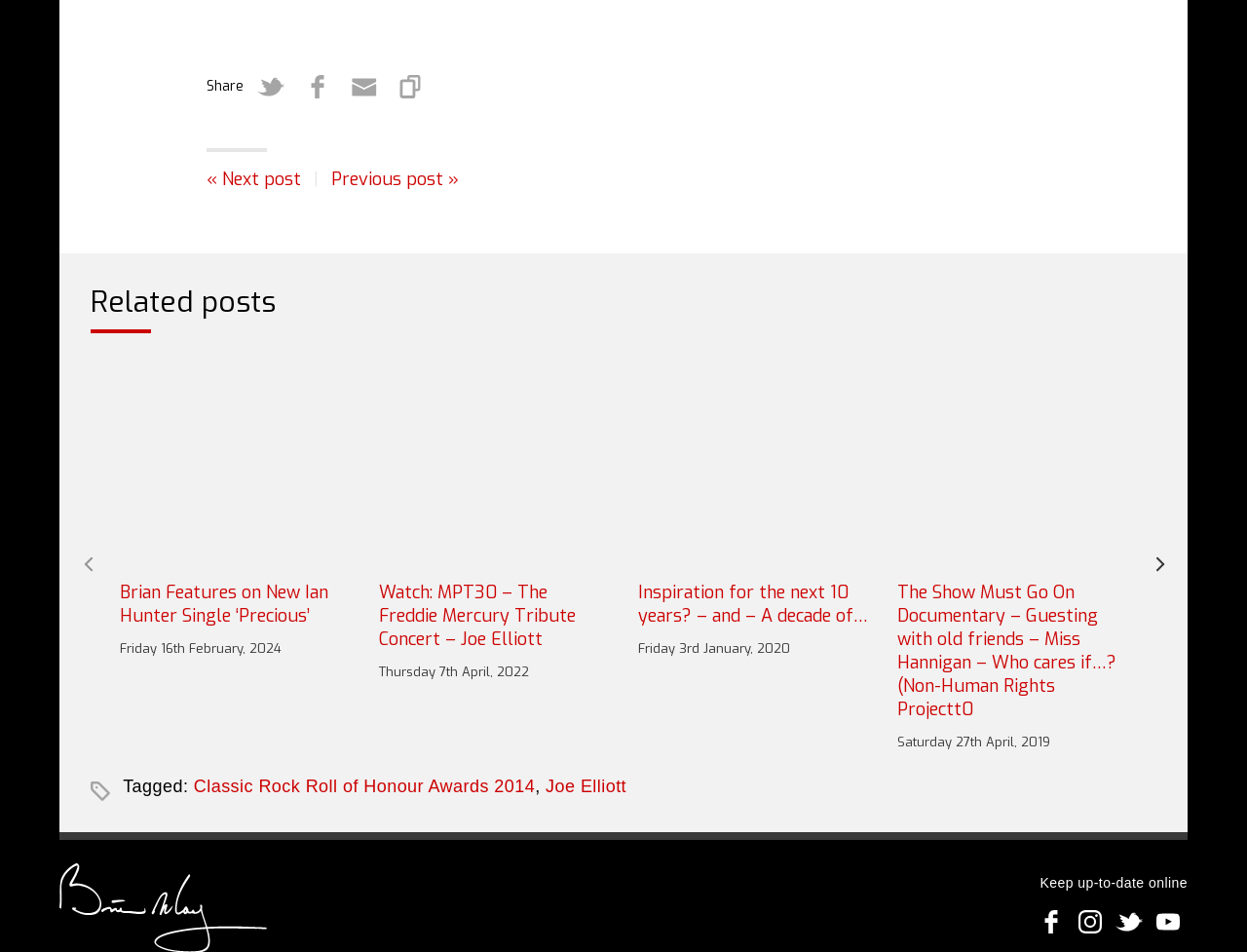Please identify the bounding box coordinates of the element I should click to complete this instruction: 'Share on Twitter'. The coordinates should be given as four float numbers between 0 and 1, like this: [left, top, right, bottom].

[0.202, 0.071, 0.233, 0.112]